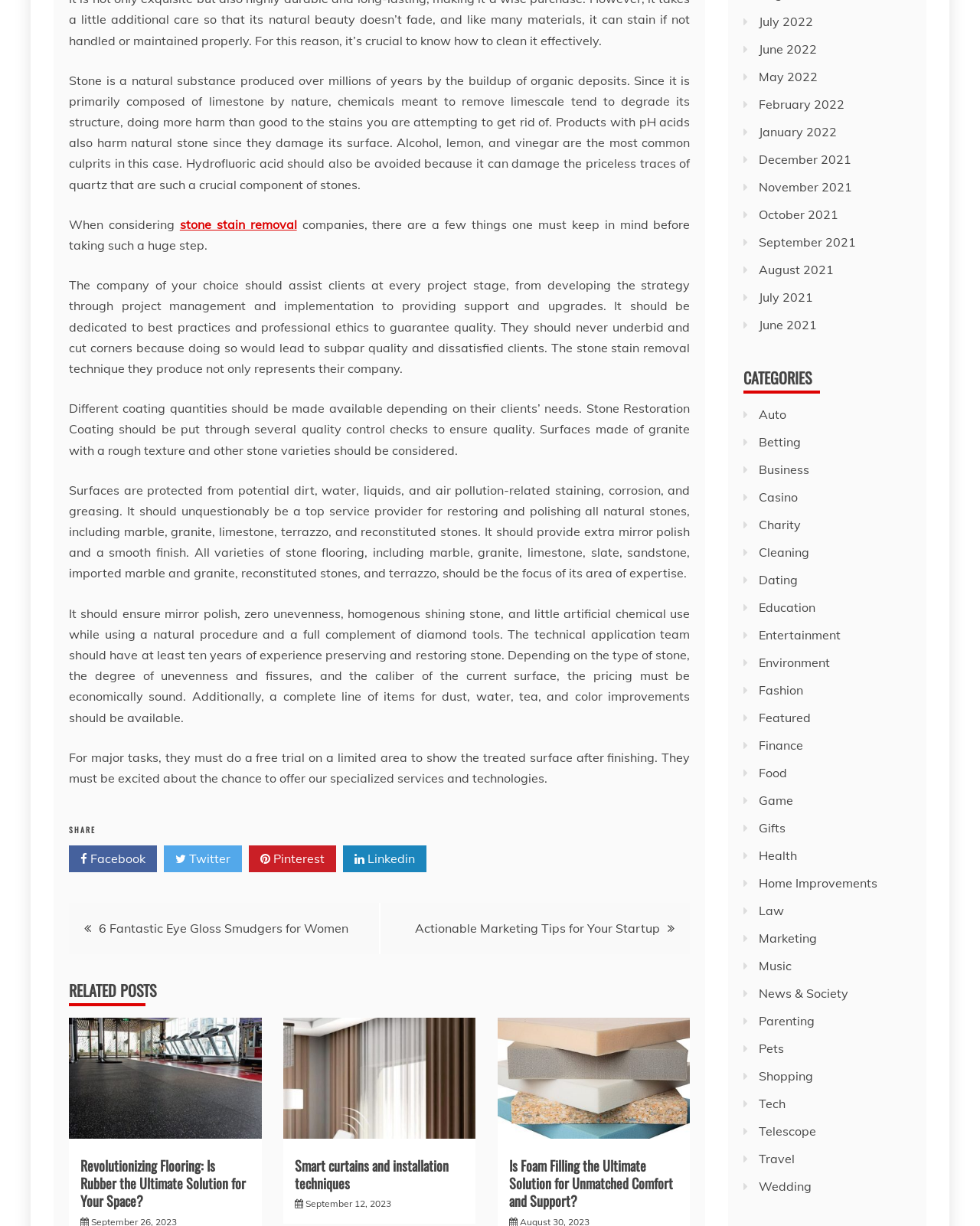Using the information in the image, give a comprehensive answer to the question: 
How many years of experience should the technical application team have?

According to the webpage, the technical application team should have at least 10 years of experience in preserving and restoring stone.